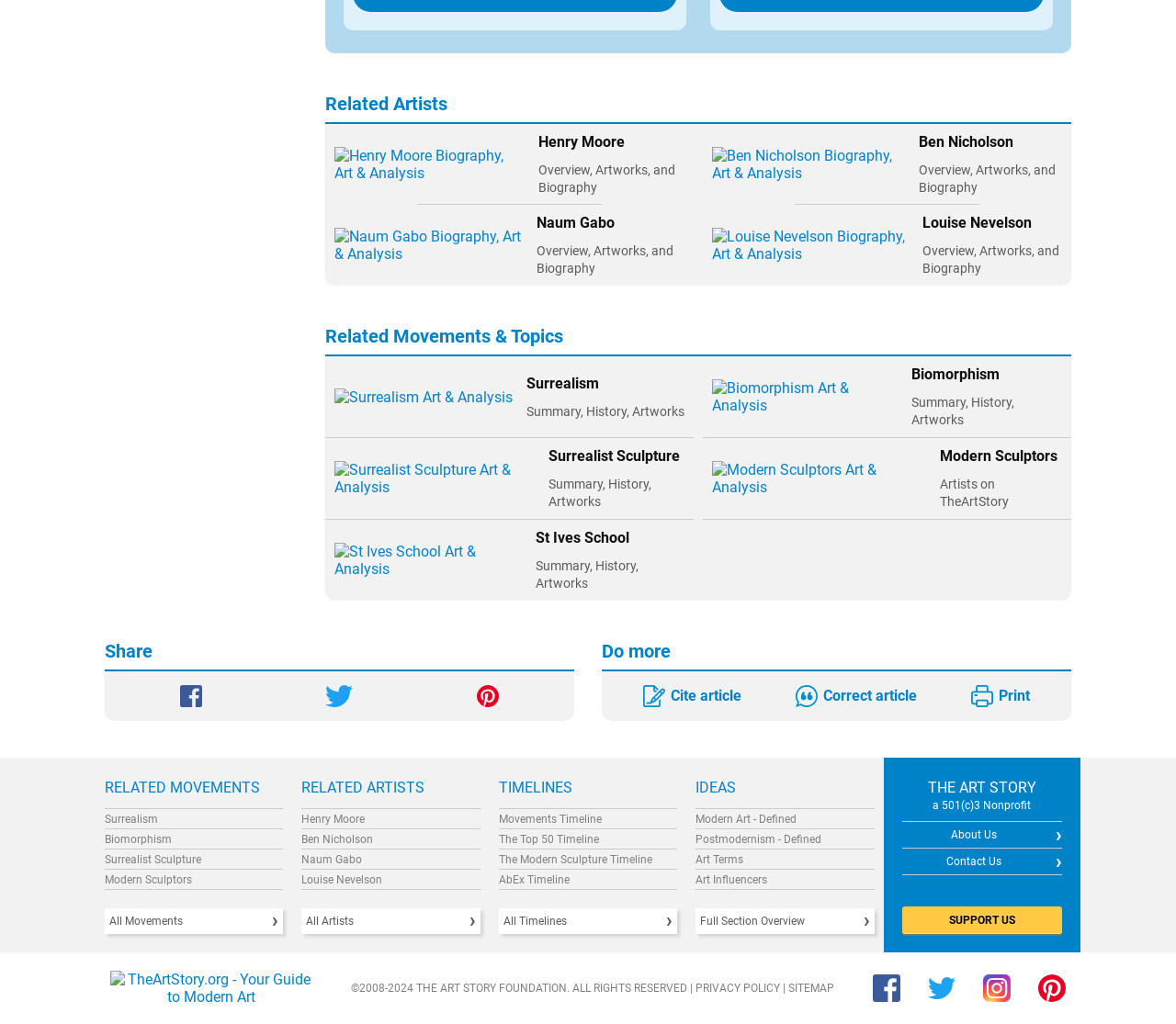Can you find the bounding box coordinates for the element to click on to achieve the instruction: "Visit 'Quilters’ Fun'"?

None